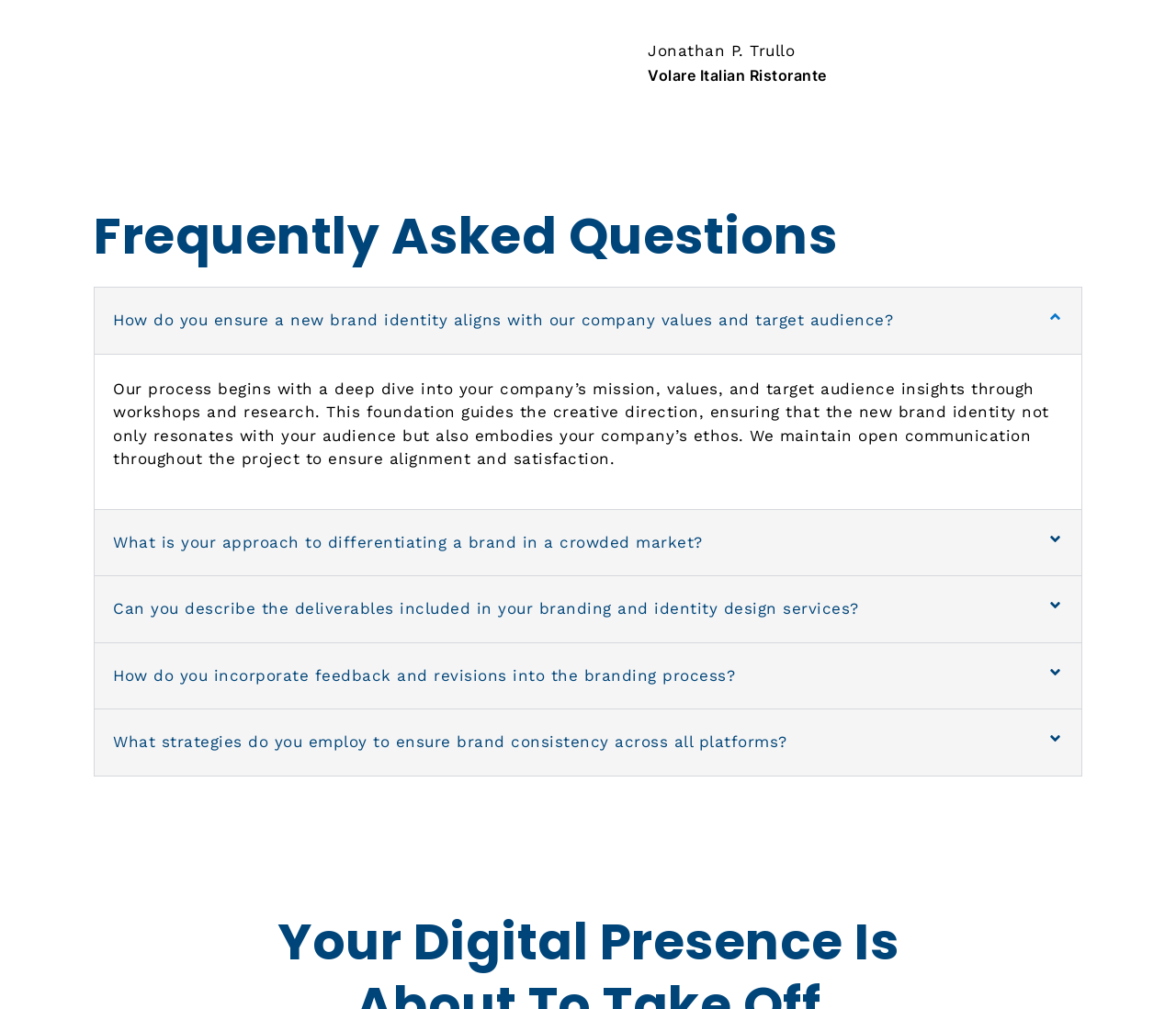Answer the following inquiry with a single word or phrase:
What is the name of the person associated with Volare Italian Ristorante?

Jonathan P. Trullo